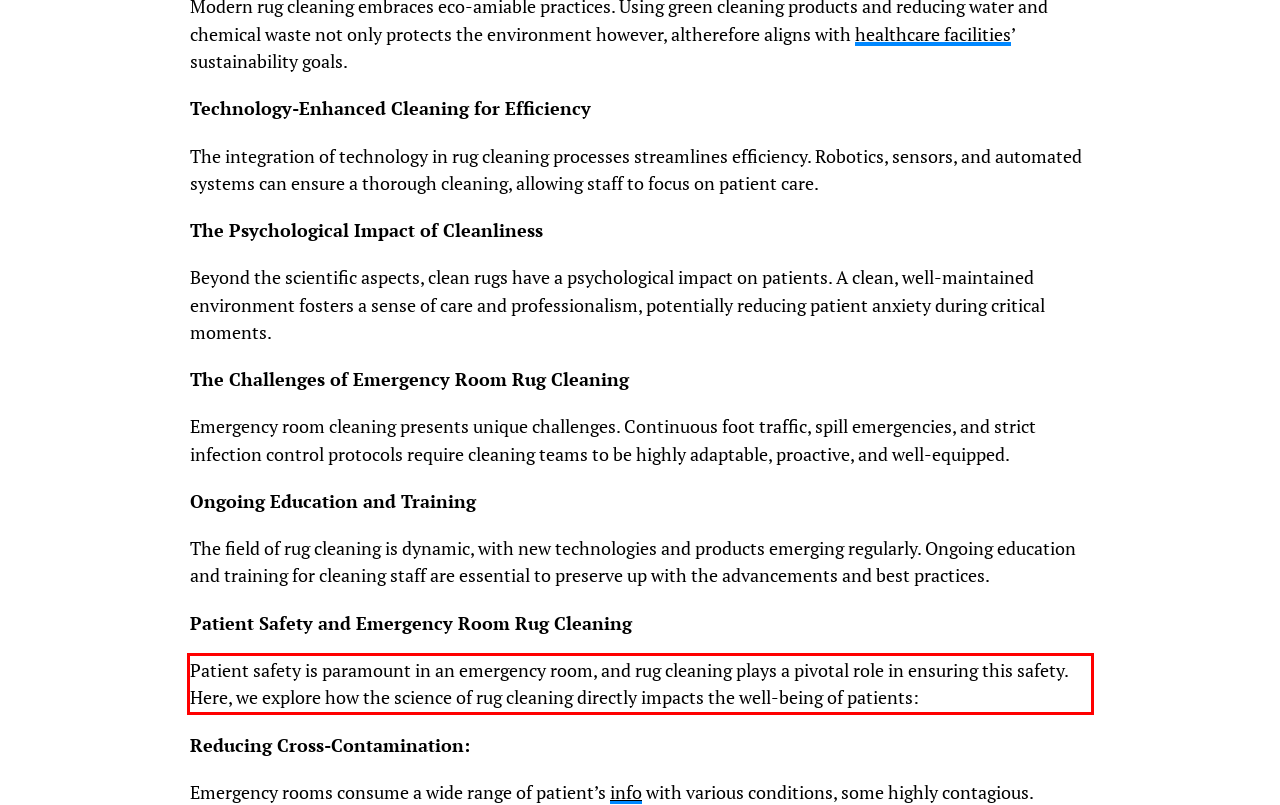Identify the text inside the red bounding box in the provided webpage screenshot and transcribe it.

Patient safety is paramount in an emergency room, and rug cleaning plays a pivotal role in ensuring this safety. Here, we explore how the science of rug cleaning directly impacts the well-being of patients: